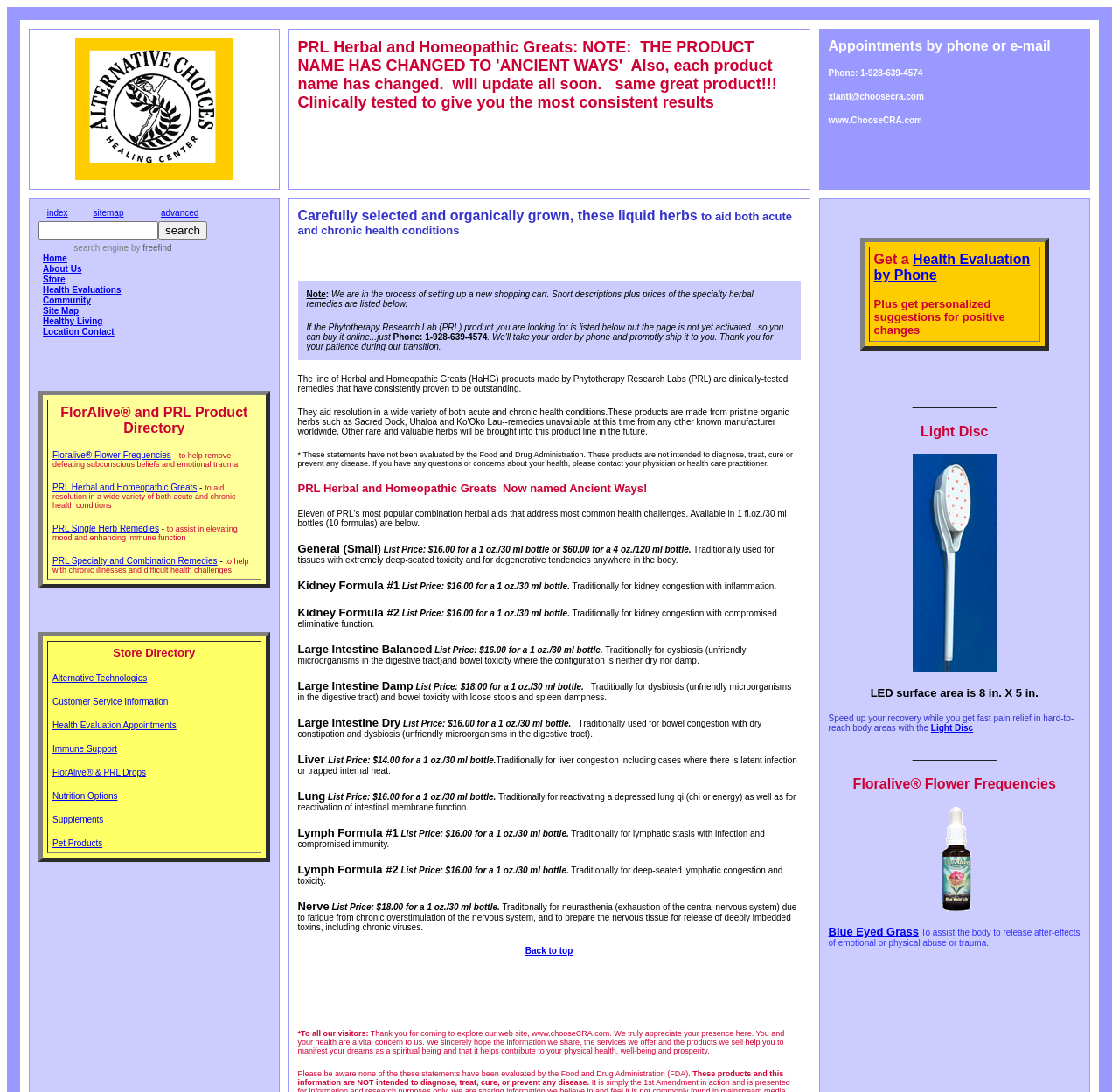Using the element description: "advanced", determine the bounding box coordinates for the specified UI element. The coordinates should be four float numbers between 0 and 1, [left, top, right, bottom].

[0.144, 0.191, 0.178, 0.199]